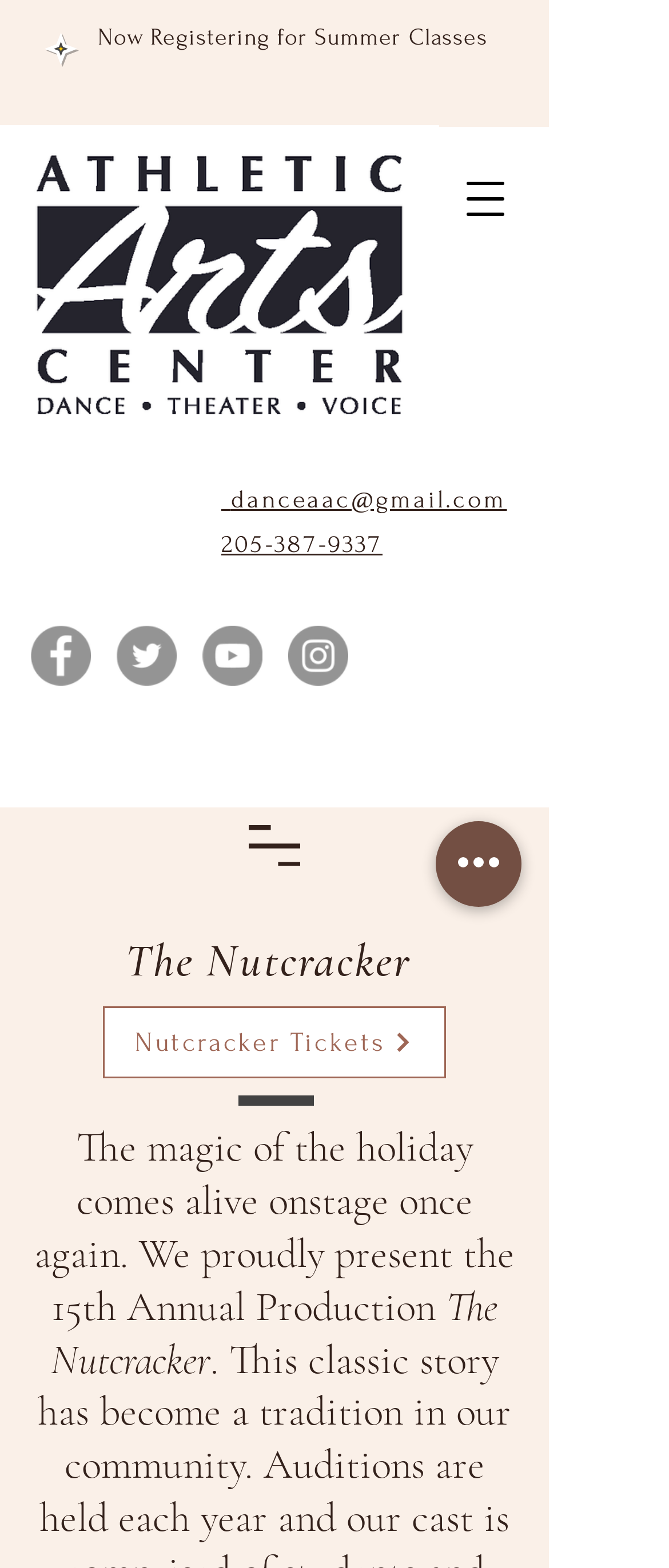Respond with a single word or phrase:
What is the name of the production being presented?

The Nutcracker